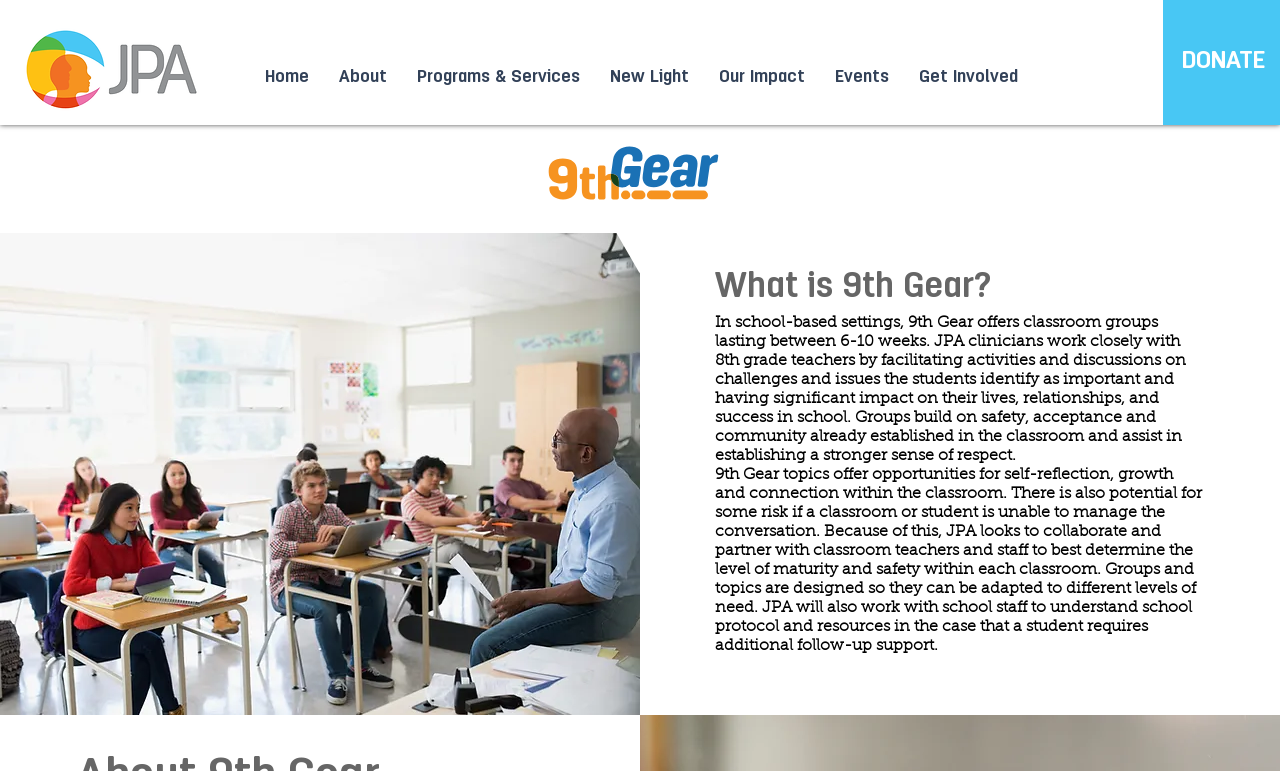What is the goal of 9th Gear groups?
Please provide a single word or phrase answer based on the image.

Build safety and respect